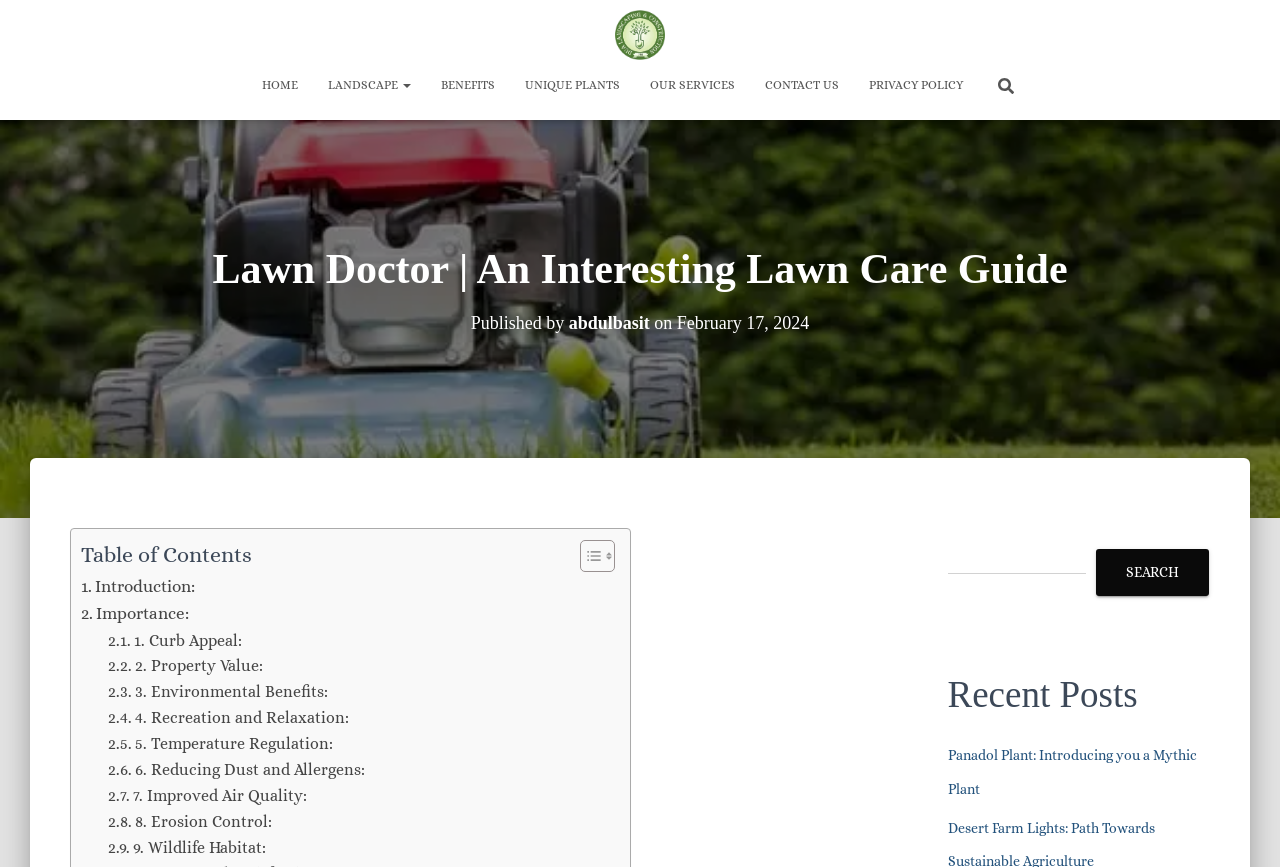What is the purpose of the 'Table of Contents' section?
Please ensure your answer to the question is detailed and covers all necessary aspects.

The 'Table of Contents' section is located below the article's title and has links to different sections of the article, such as 'Introduction', 'Importance', and '1. Curb Appeal'. This suggests that the purpose of the 'Table of Contents' section is to allow users to navigate the article more easily and quickly access specific sections of interest.